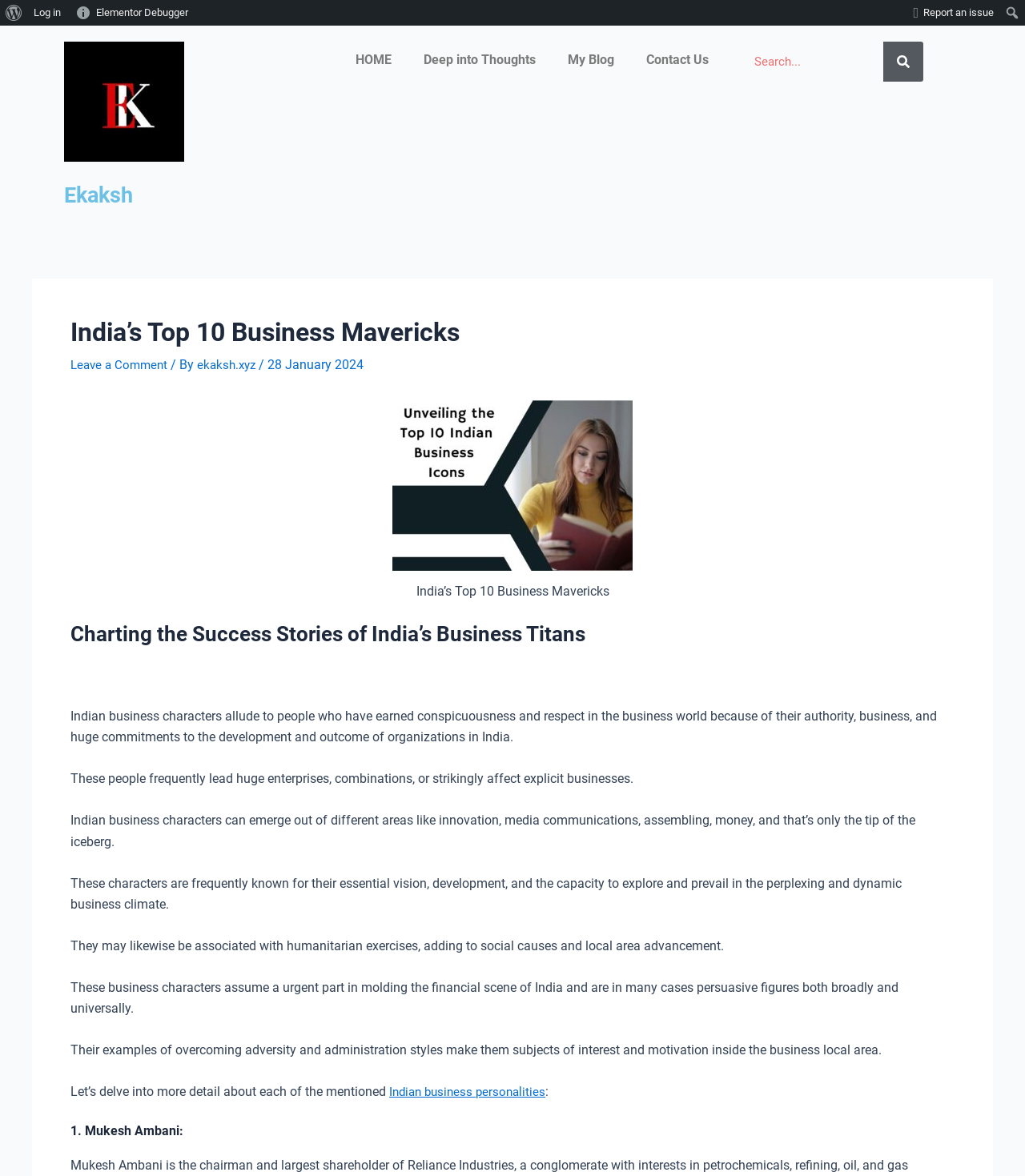Please identify the coordinates of the bounding box for the clickable region that will accomplish this instruction: "Search for something".

[0.977, 0.003, 0.998, 0.019]